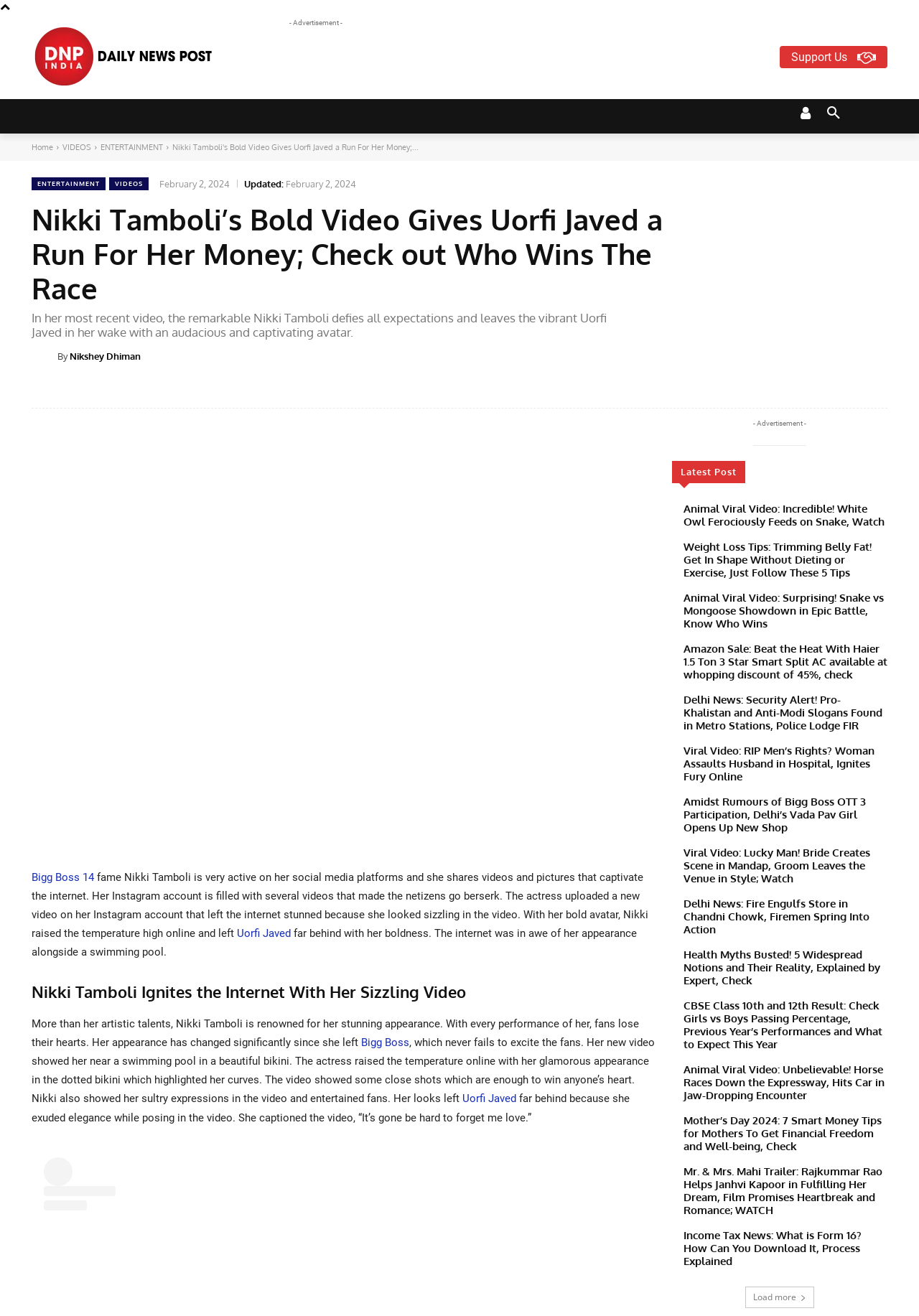Kindly determine the bounding box coordinates of the area that needs to be clicked to fulfill this instruction: "Search the site".

None